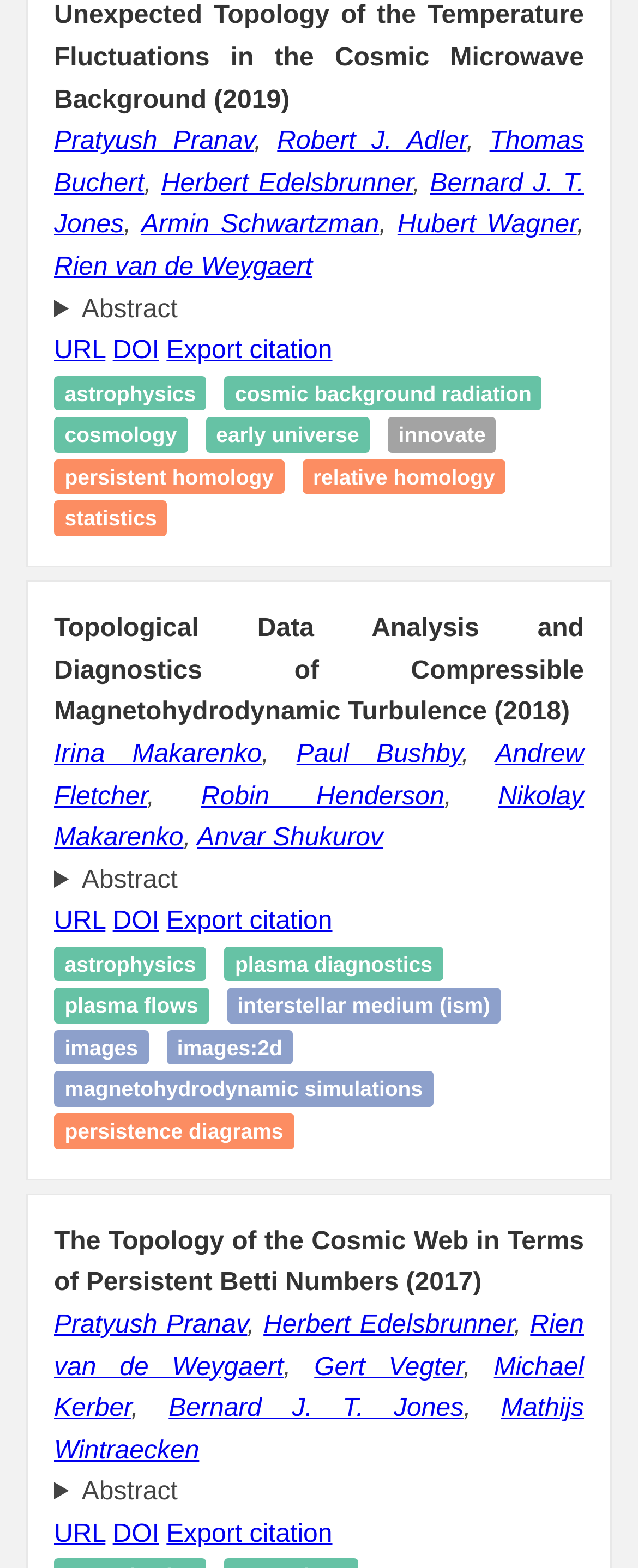Please locate the bounding box coordinates of the element's region that needs to be clicked to follow the instruction: "Read more about astrophysics". The bounding box coordinates should be provided as four float numbers between 0 and 1, i.e., [left, top, right, bottom].

[0.101, 0.607, 0.307, 0.622]